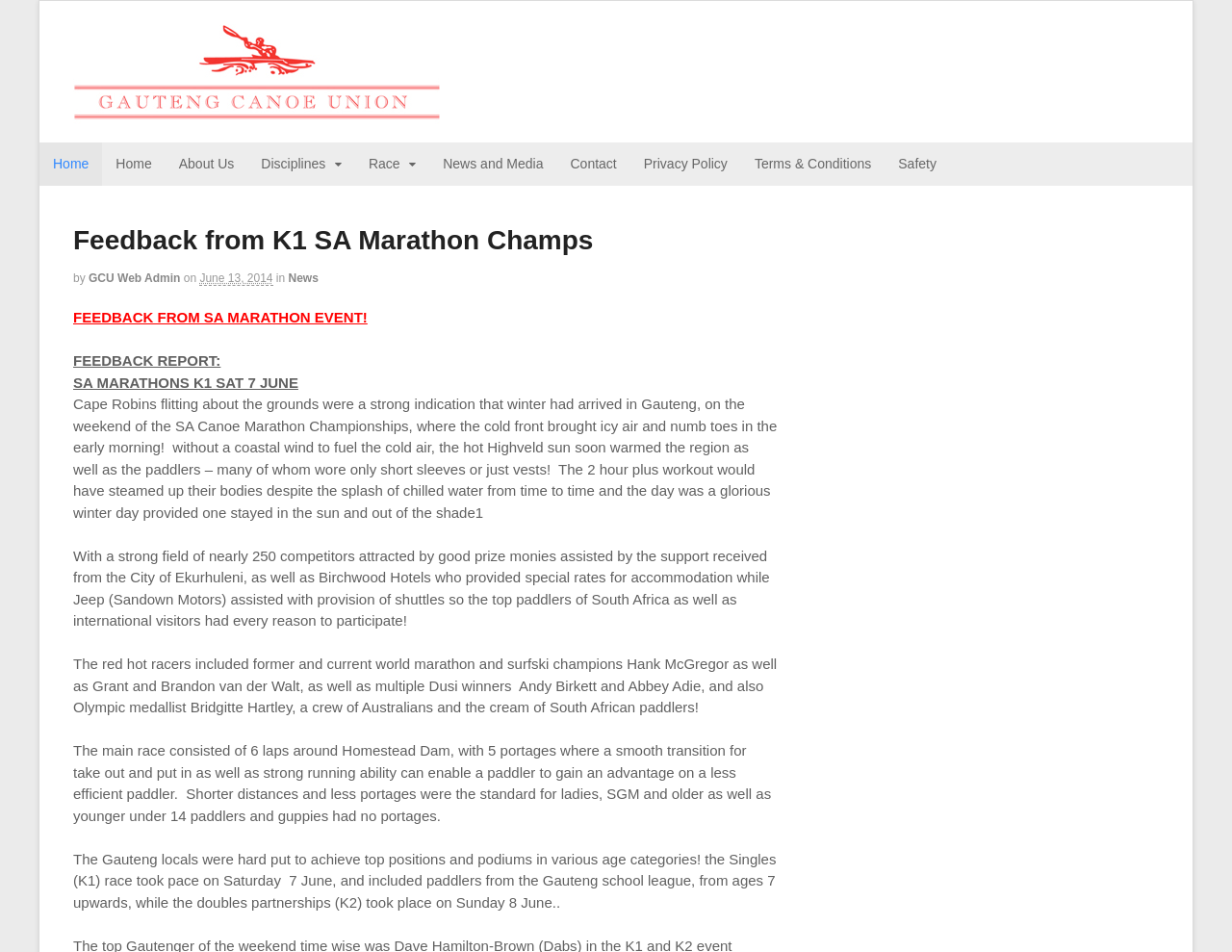Based on the image, give a detailed response to the question: How many links are in the top navigation bar?

The top navigation bar has links to 'Home', 'About Us', 'Disciplines', 'Race', 'News and Media', 'Contact', 'Privacy Policy', and 'Terms & Conditions', which makes a total of 8 links.